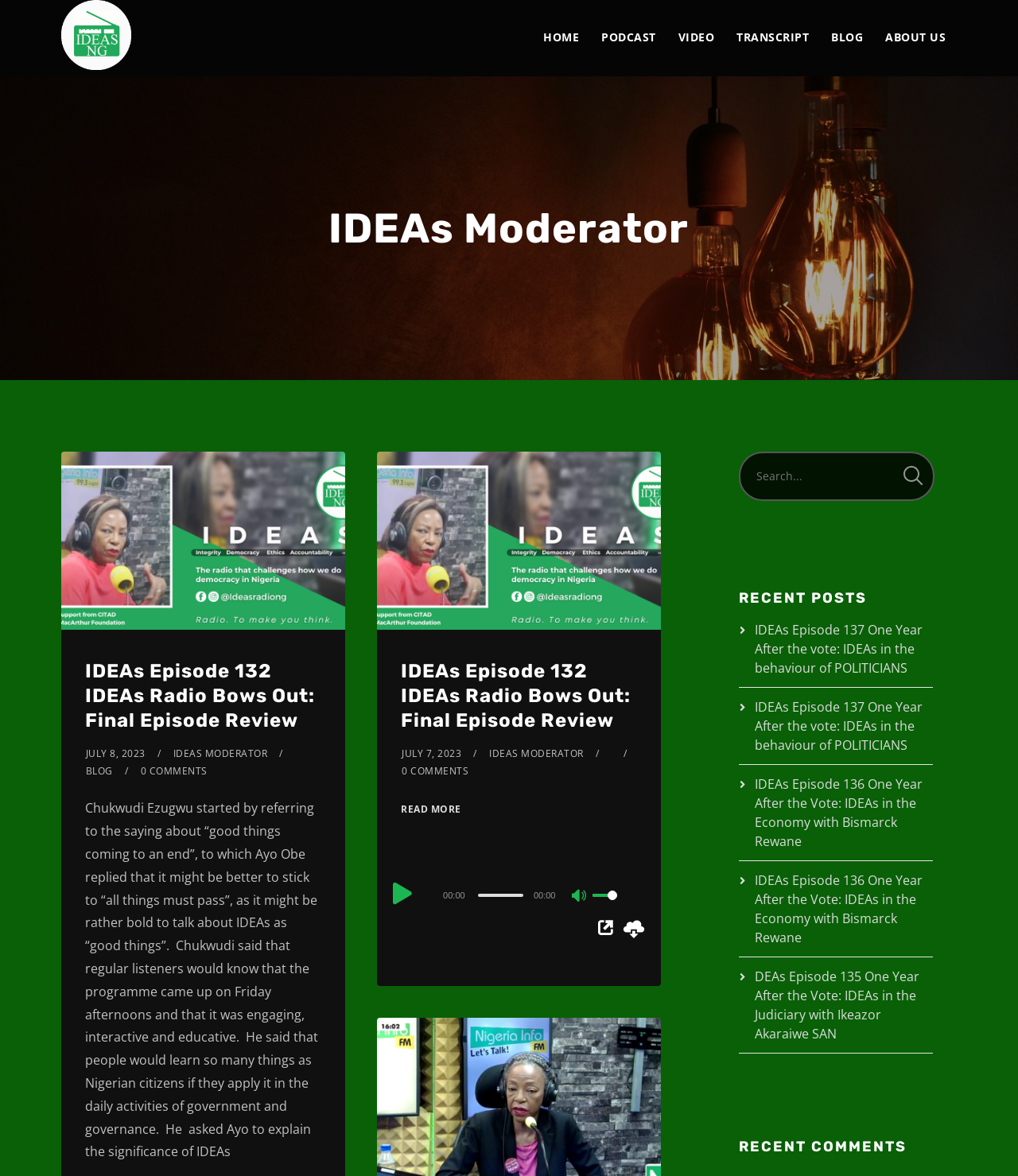Find the bounding box coordinates of the clickable element required to execute the following instruction: "Read more about IDEAs Episode 132". Provide the coordinates as four float numbers between 0 and 1, i.e., [left, top, right, bottom].

[0.394, 0.681, 0.453, 0.697]